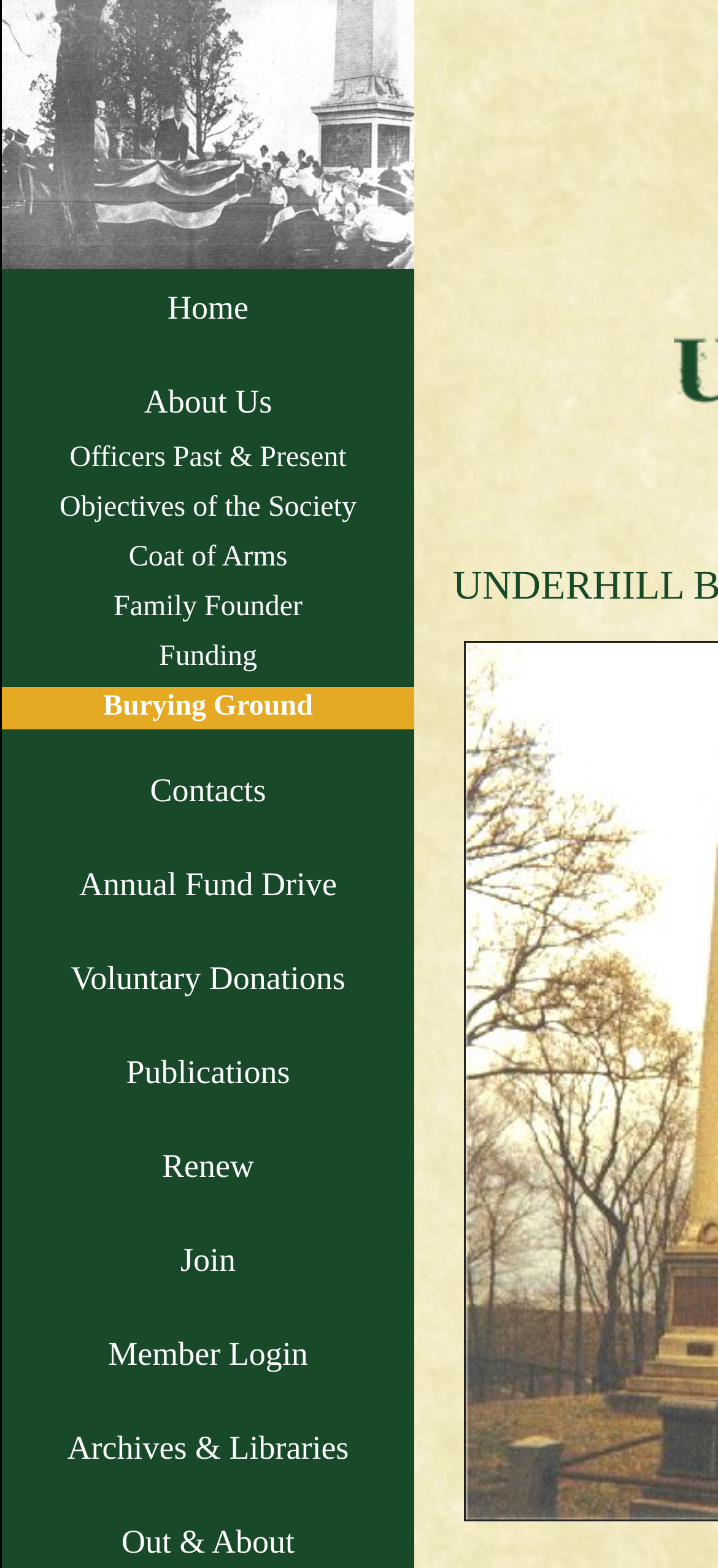Please find the bounding box coordinates of the element that needs to be clicked to perform the following instruction: "go to home page". The bounding box coordinates should be four float numbers between 0 and 1, represented as [left, top, right, bottom].

[0.233, 0.185, 0.346, 0.208]